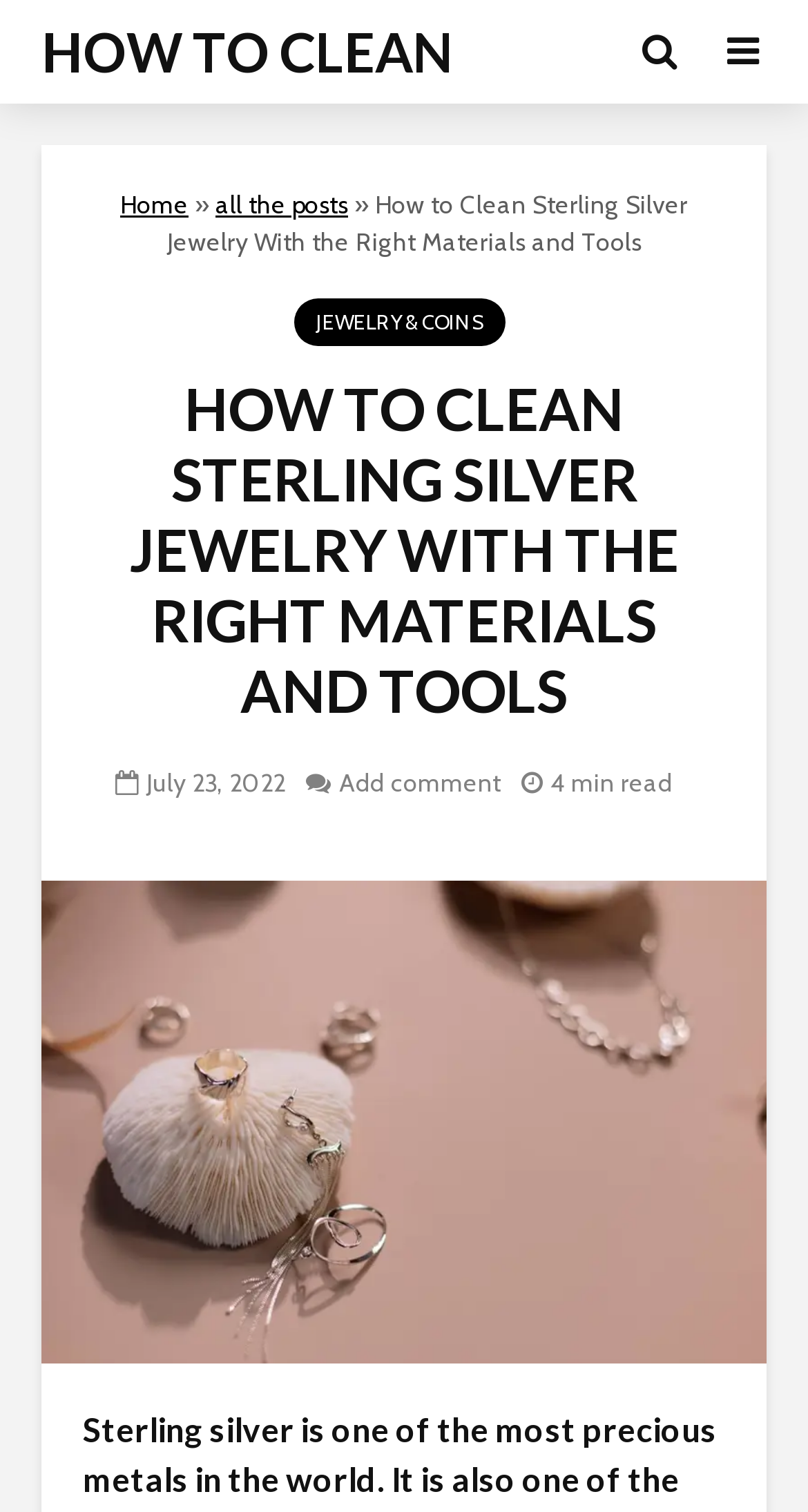Please examine the image and provide a detailed answer to the question: What is the date of the article?

I found the date of the article by looking at the static text element that says 'July 23, 2022' which is located below the main heading and above the image.